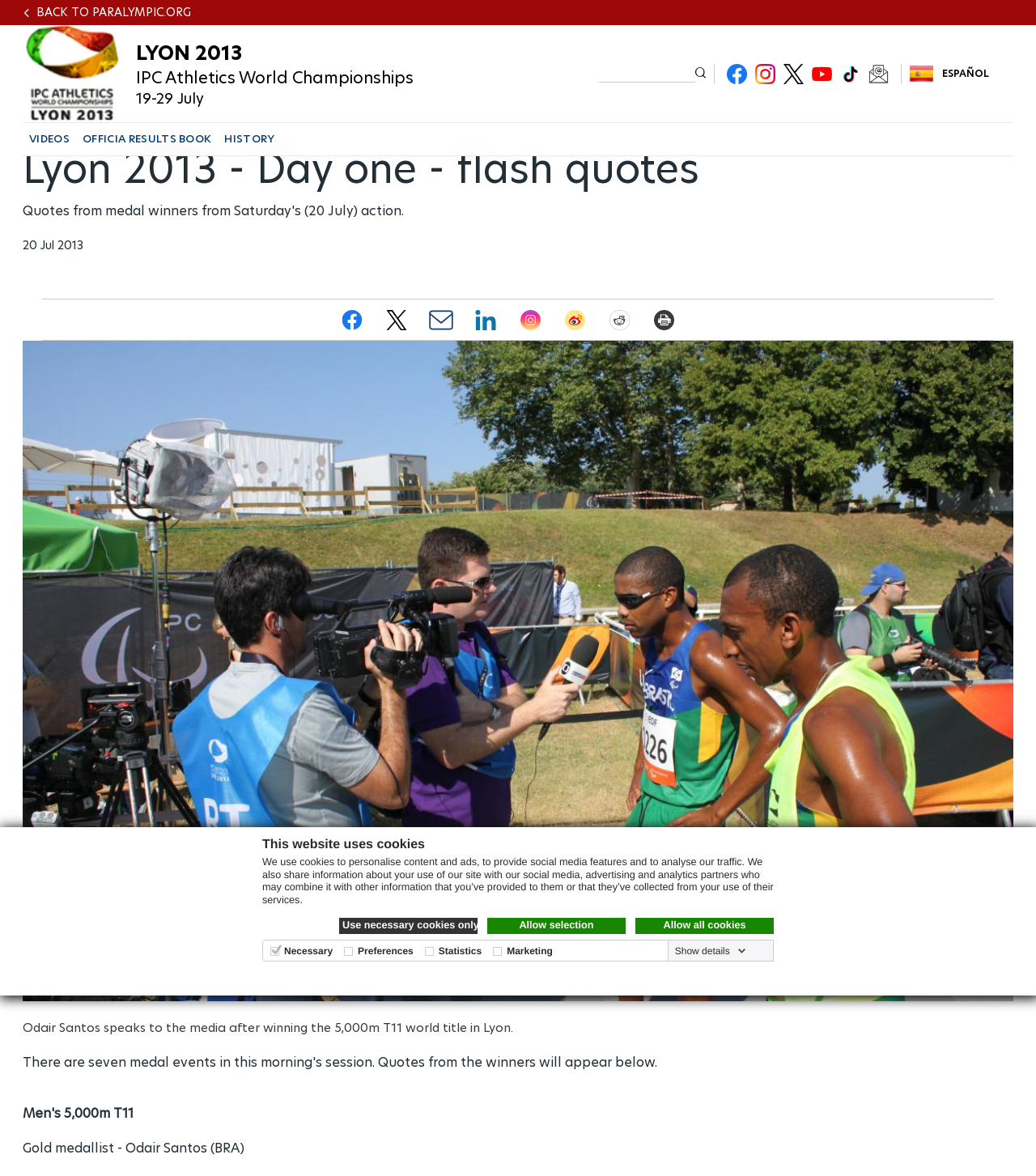Respond to the question below with a concise word or phrase:
What is the date of the event mentioned on the webpage?

19-29 July